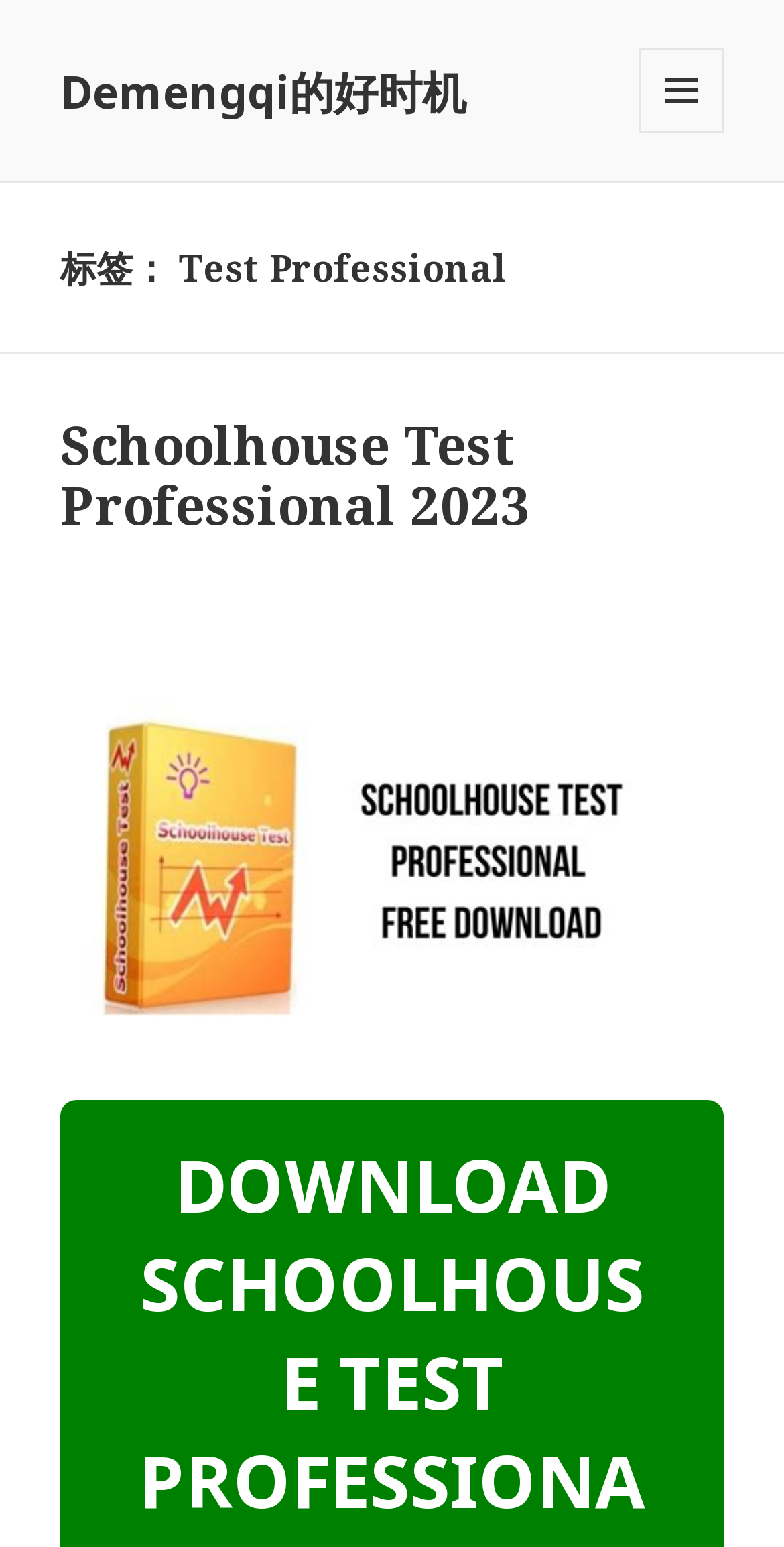Locate and extract the text of the main heading on the webpage.

标签： Test Professional